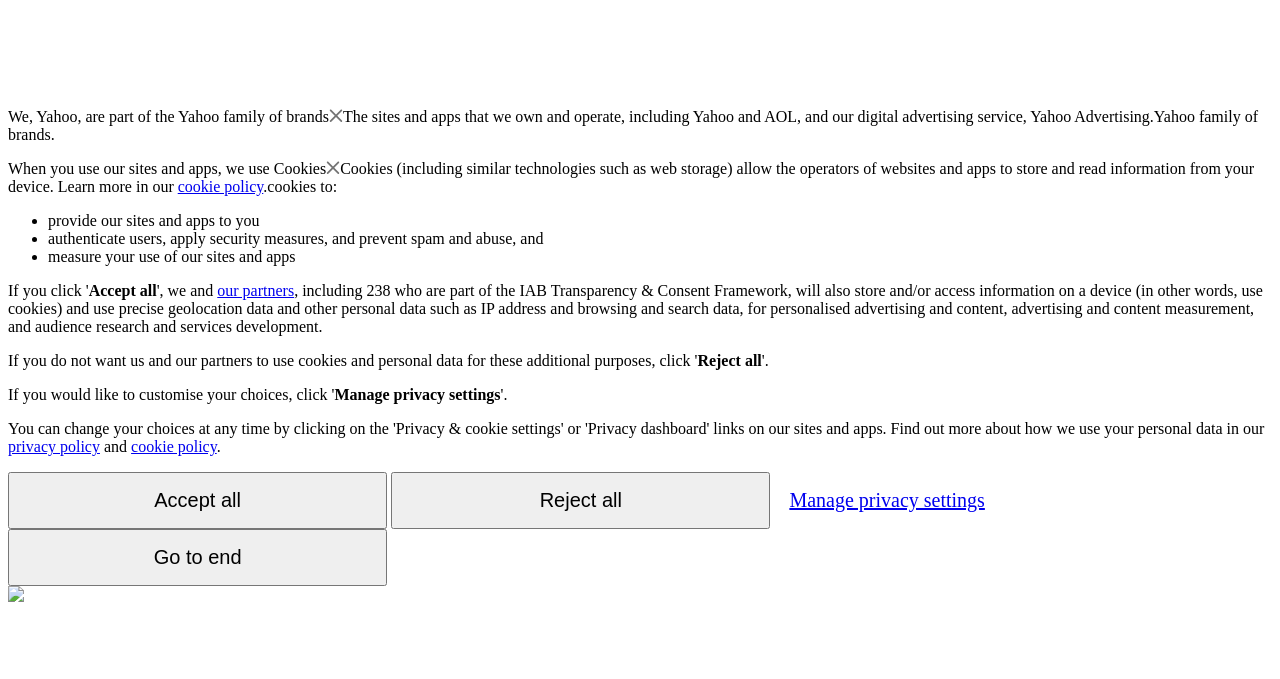Respond to the question below with a single word or phrase:
What can users do with their privacy settings?

manage